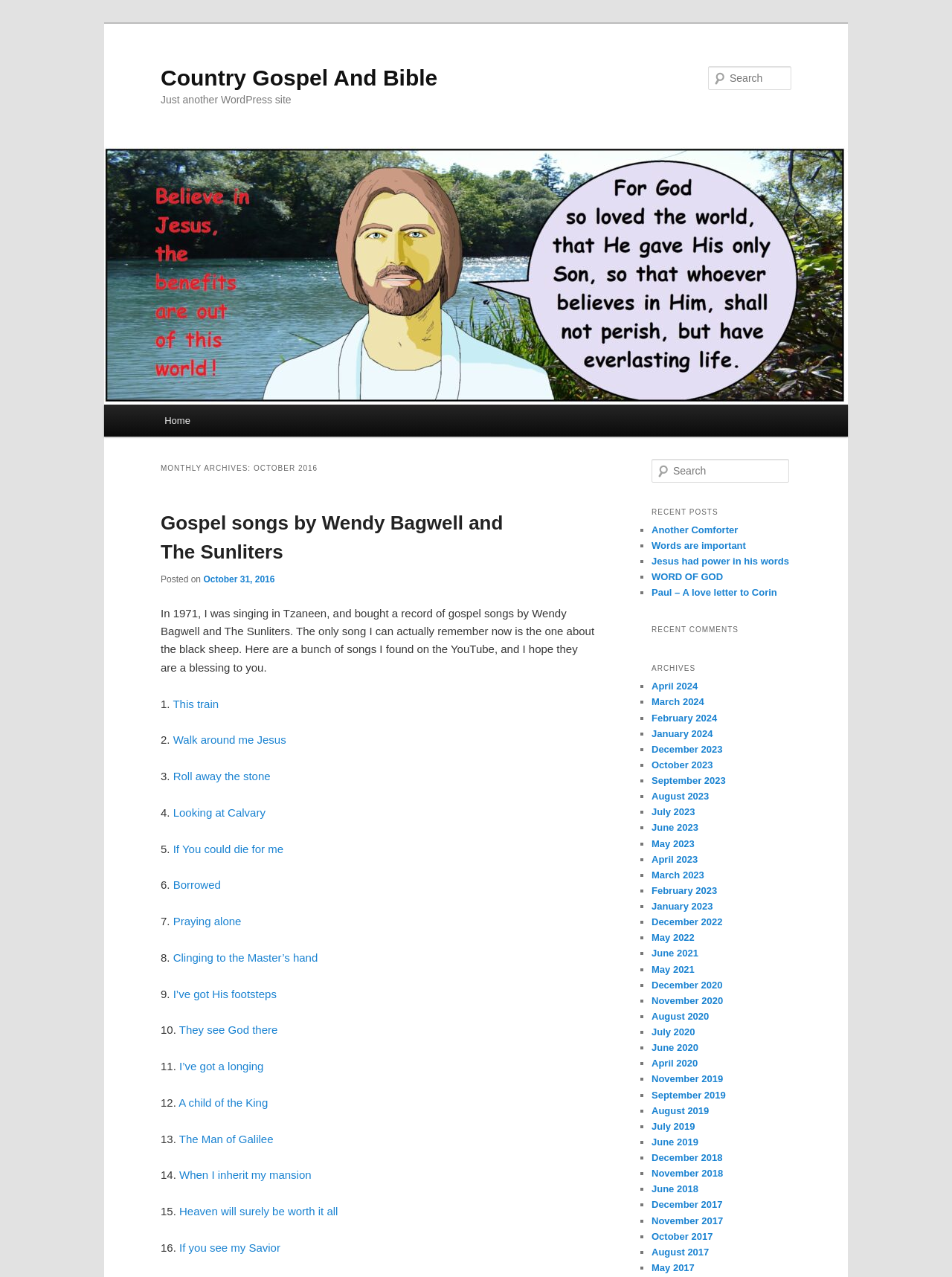Can you find and provide the title of the webpage?

Country Gospel And Bible